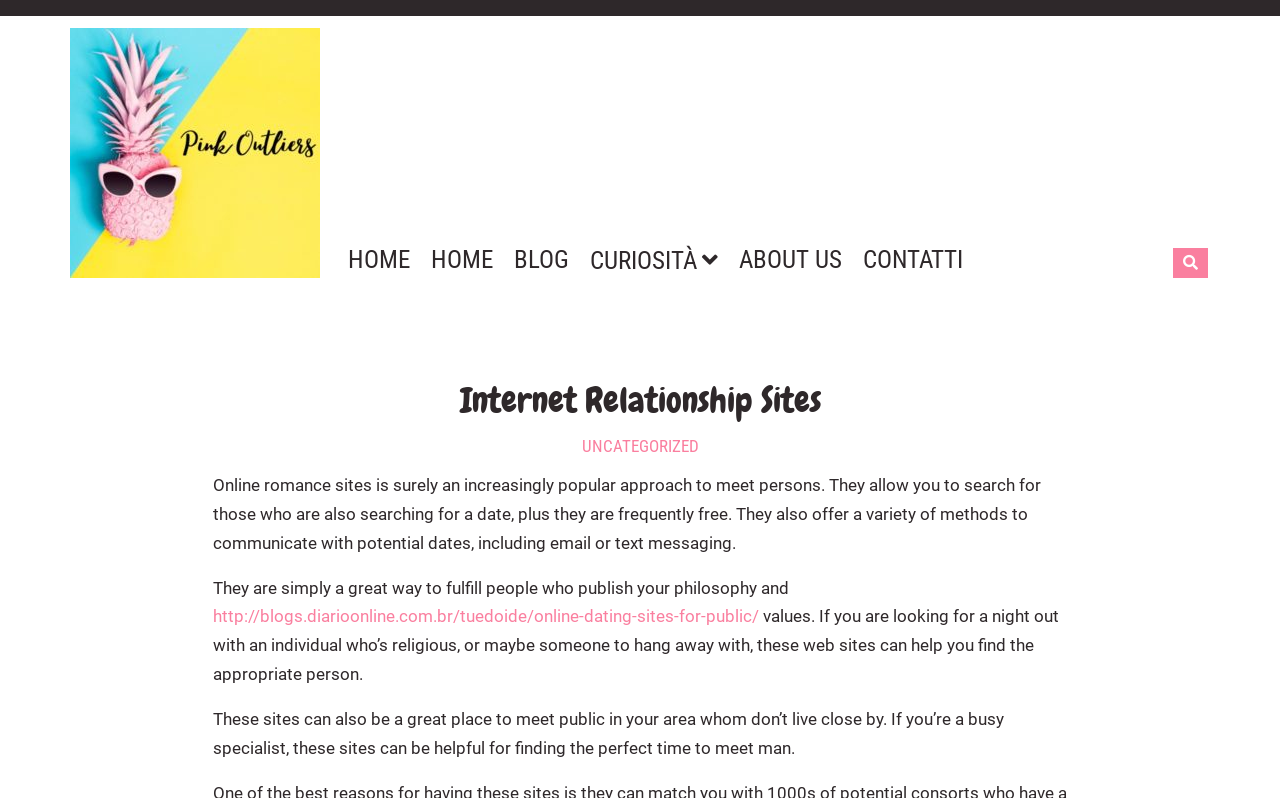Respond to the question below with a single word or phrase: Is there a link to an external website?

Yes